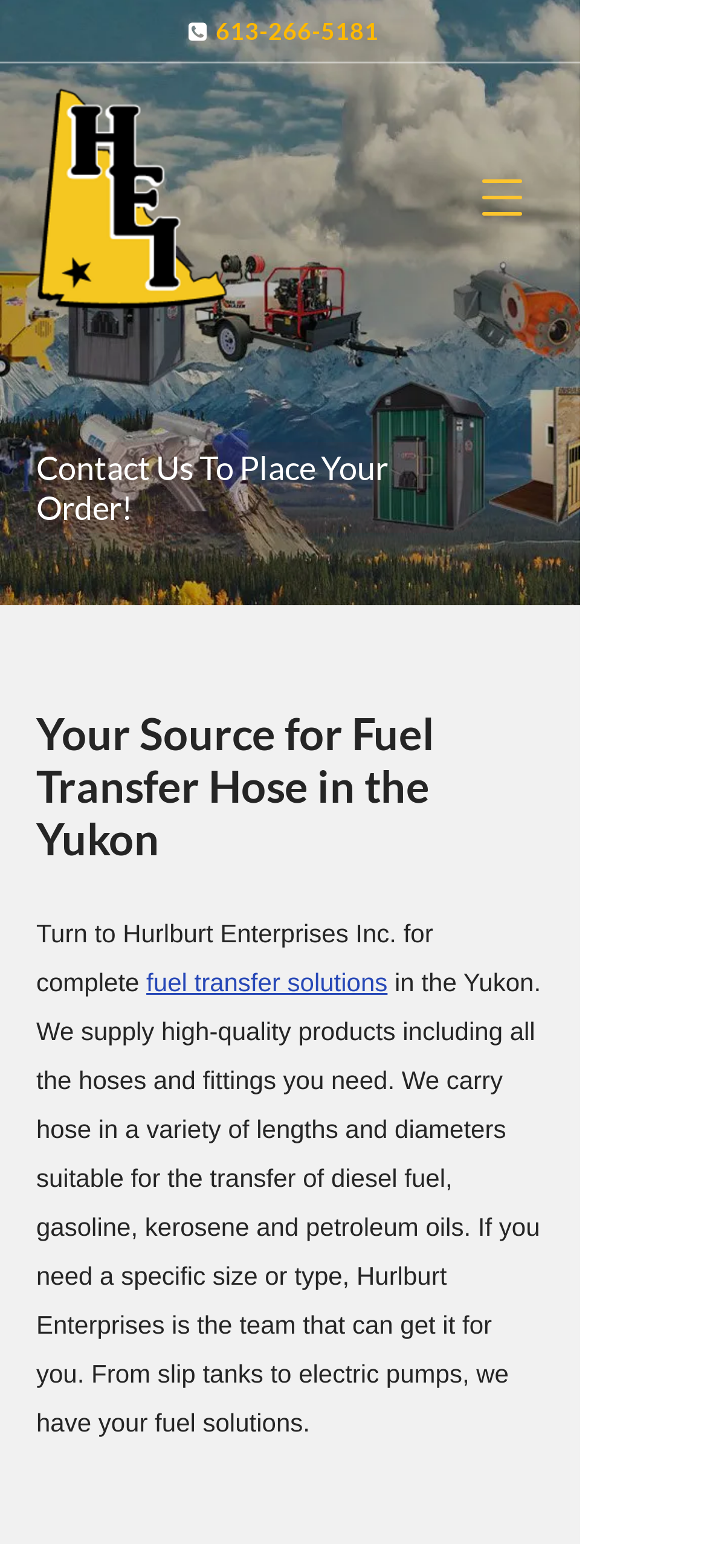What is the purpose of the company?
Provide a well-explained and detailed answer to the question.

The purpose of the company can be inferred from the StaticText element which mentions that the company supplies high-quality products including all the hoses and fittings needed for fuel transfer solutions. This suggests that the company's purpose is to provide fuel transfer solutions to its customers.